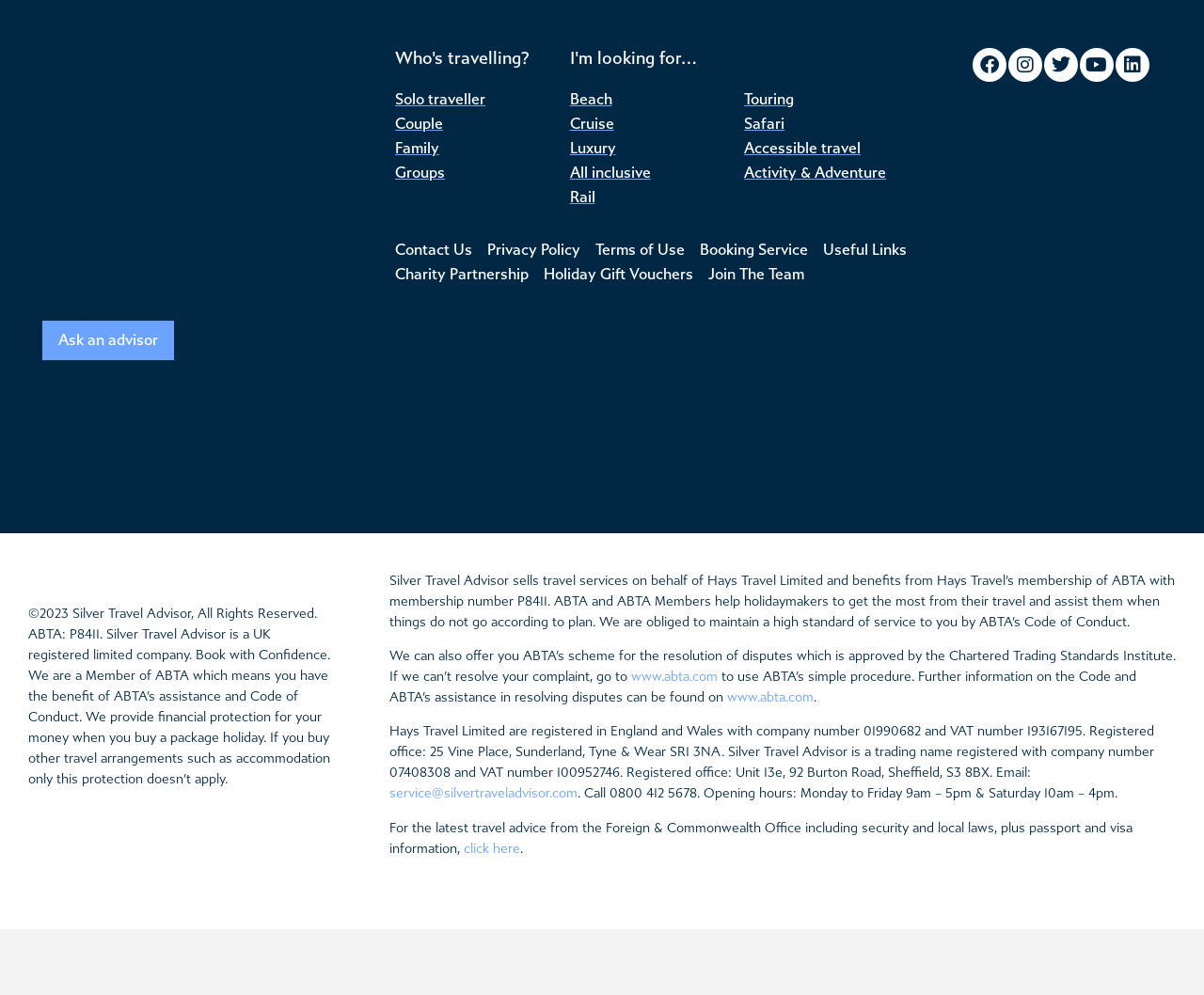What social media platforms does Silver Travel Advisor have a presence on?
Look at the image and answer the question using a single word or phrase.

Facebook, Instagram, Twitter, Youtube, Linkedin